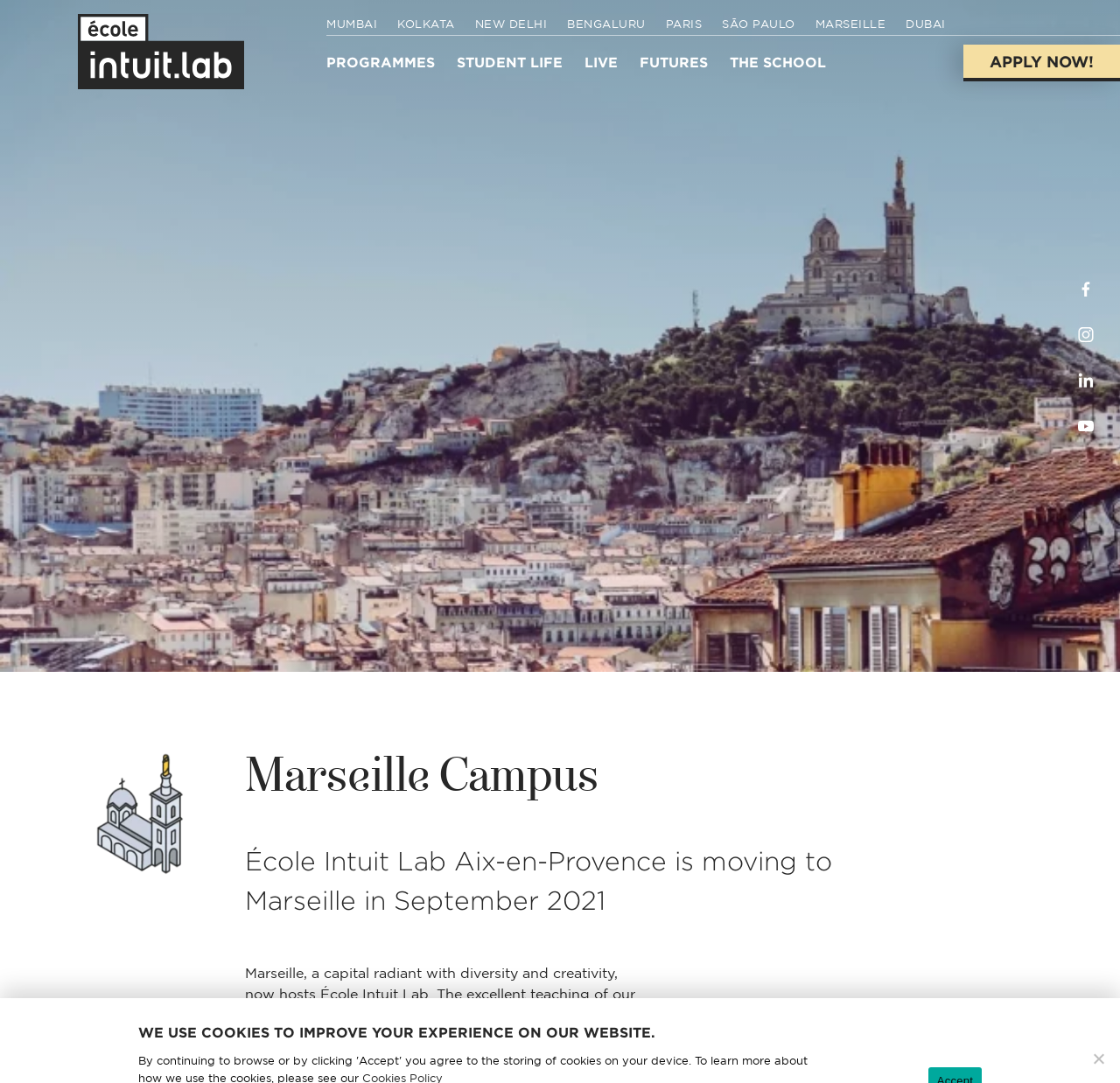Please identify the bounding box coordinates of the element on the webpage that should be clicked to follow this instruction: "follow the school on Facebook". The bounding box coordinates should be given as four float numbers between 0 and 1, formatted as [left, top, right, bottom].

[0.962, 0.26, 0.977, 0.278]